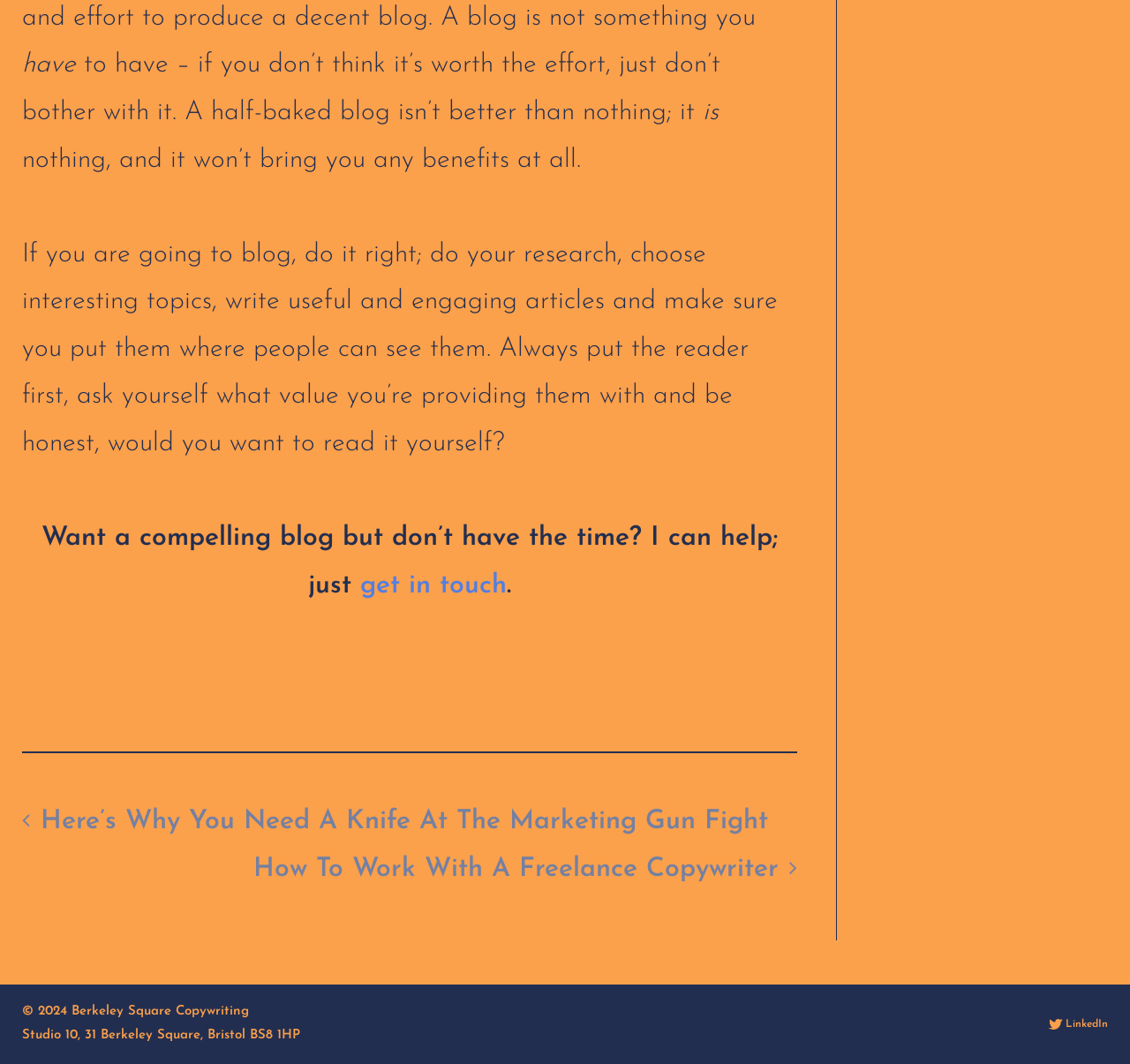From the element description LinkedIn, predict the bounding box coordinates of the UI element. The coordinates must be specified in the format (top-left x, top-left y, bottom-right x, bottom-right y) and should be within the 0 to 1 range.

[0.943, 0.942, 0.98, 0.983]